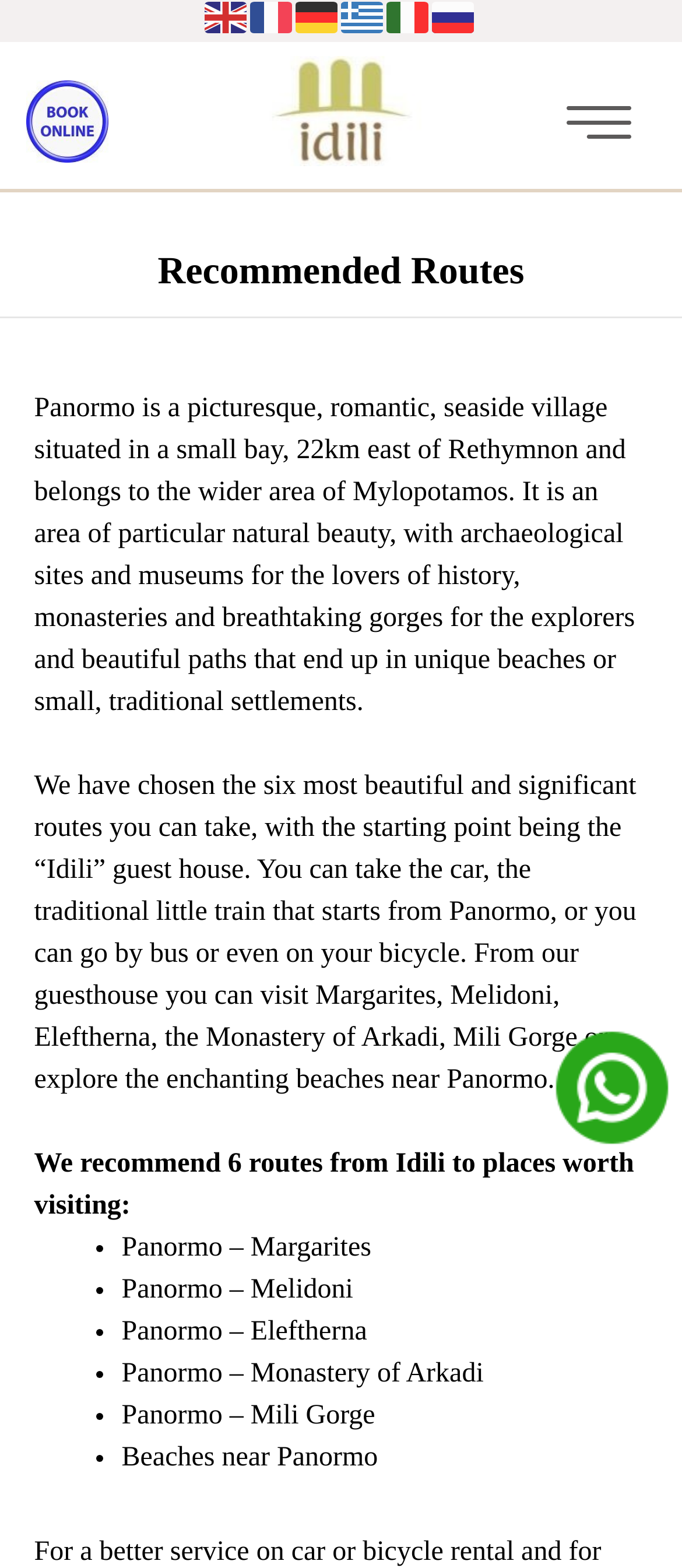Find the bounding box coordinates of the area that needs to be clicked in order to achieve the following instruction: "contact us". The coordinates should be specified as four float numbers between 0 and 1, i.e., [left, top, right, bottom].

None